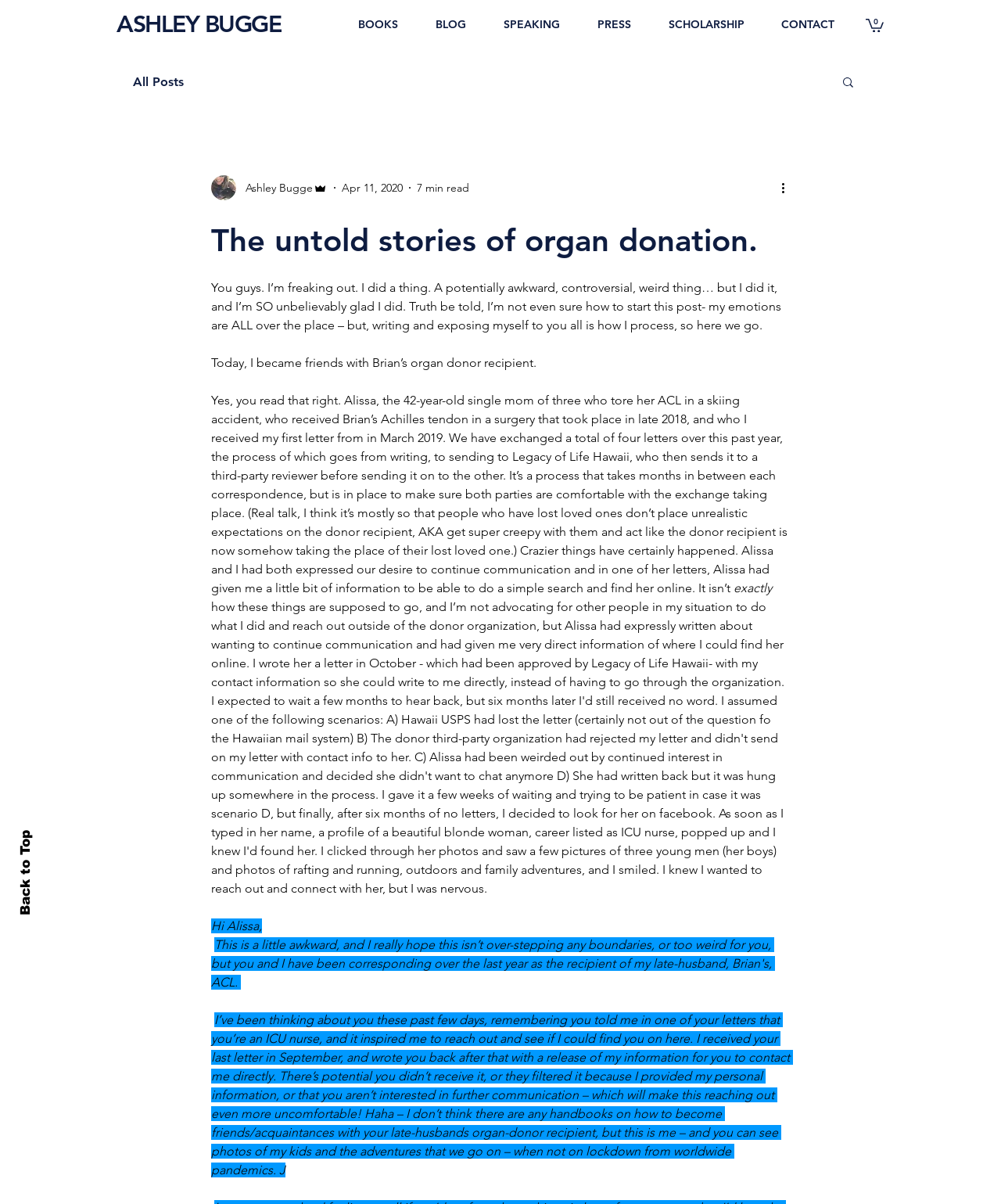Determine the bounding box coordinates of the clickable region to follow the instruction: "Go back to top".

[0.018, 0.685, 0.032, 0.764]